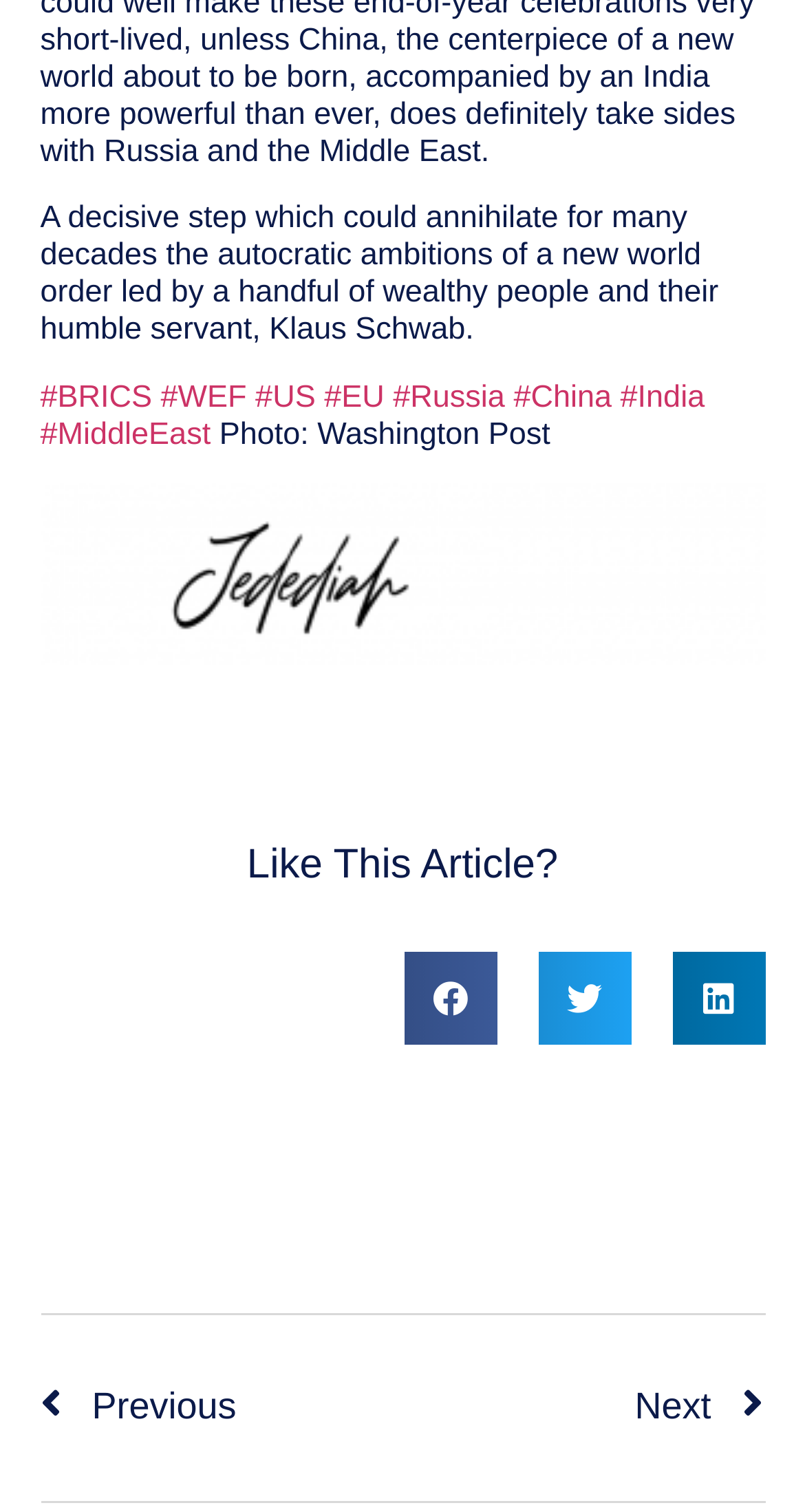Please determine the bounding box coordinates of the element to click in order to execute the following instruction: "Share on twitter". The coordinates should be four float numbers between 0 and 1, specified as [left, top, right, bottom].

[0.668, 0.629, 0.783, 0.69]